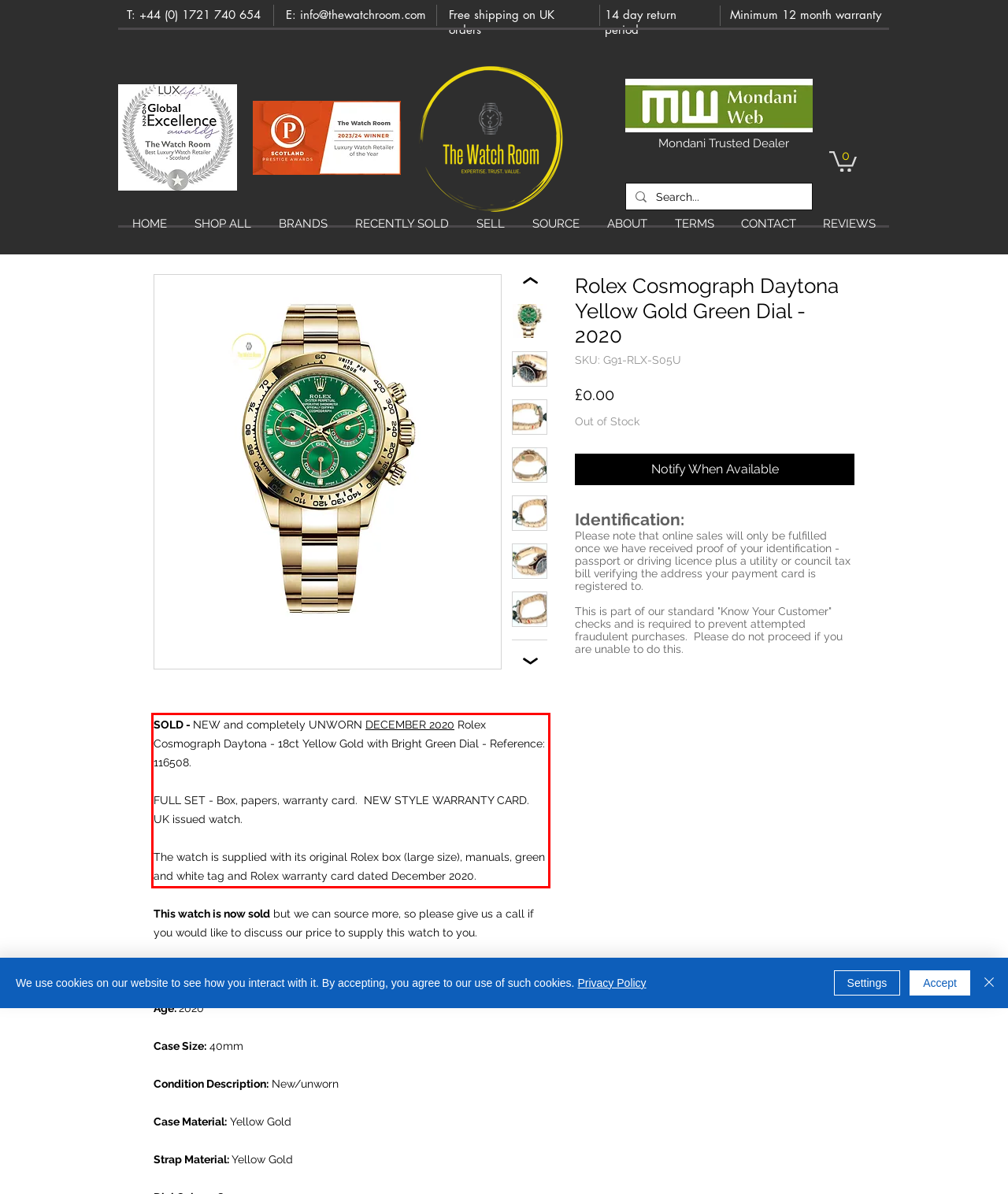Analyze the red bounding box in the provided webpage screenshot and generate the text content contained within.

SOLD - NEW and completely UNWORN DECEMBER 2020 Rolex Cosmograph Daytona - 18ct Yellow Gold with Bright Green Dial - Reference: 116508. FULL SET - Box, papers, warranty card. NEW STYLE WARRANTY CARD. UK issued watch. The watch is supplied with its original Rolex box (large size), manuals, green and white tag and Rolex warranty card dated December 2020.